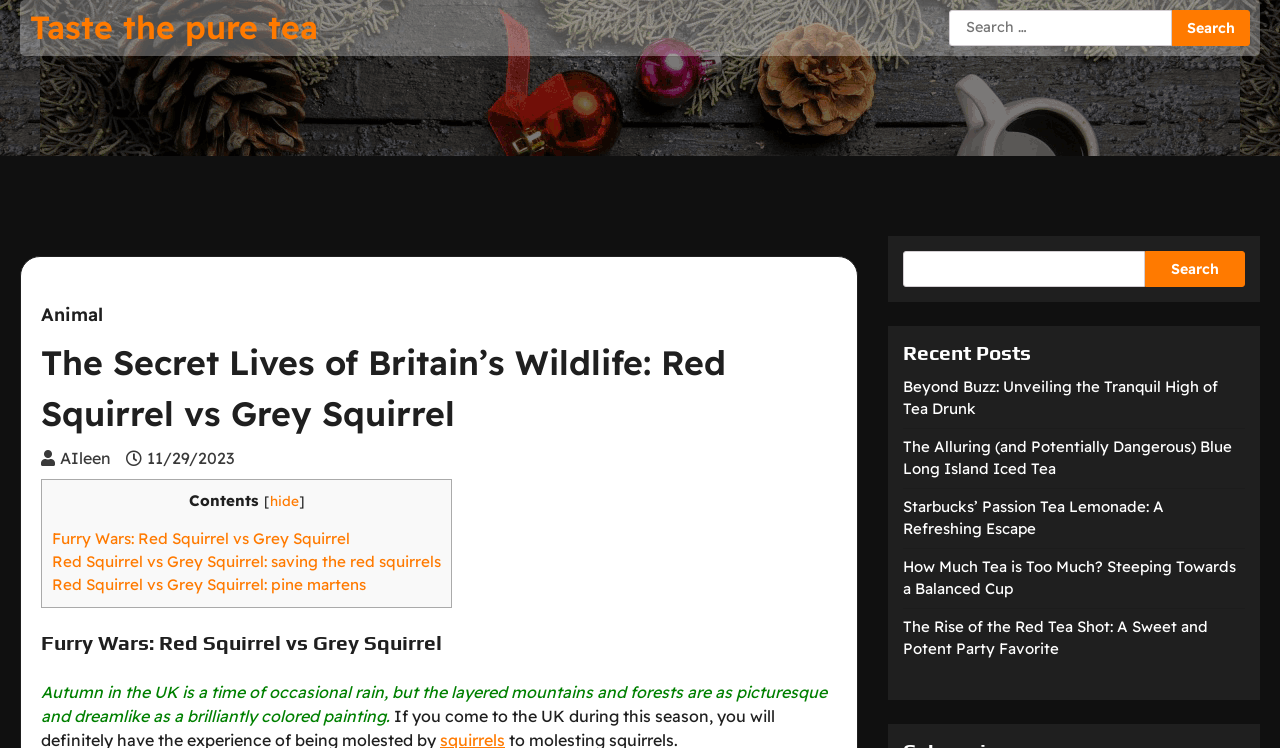Can you pinpoint the bounding box coordinates for the clickable element required for this instruction: "Click on 'Furry Wars: Red Squirrel vs Grey Squirrel'"? The coordinates should be four float numbers between 0 and 1, i.e., [left, top, right, bottom].

[0.041, 0.708, 0.273, 0.733]